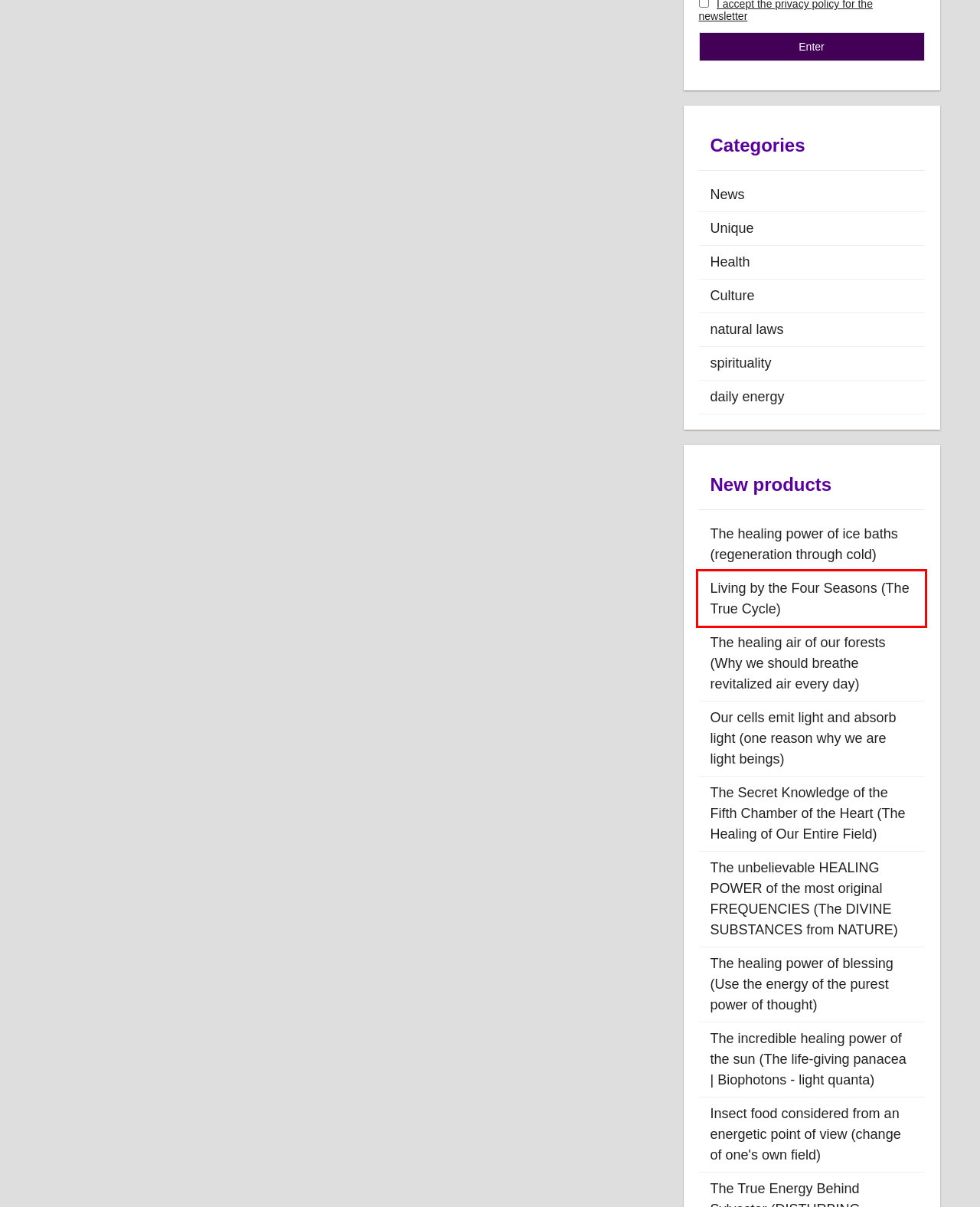Given a screenshot of a webpage with a red bounding box highlighting a UI element, choose the description that best corresponds to the new webpage after clicking the element within the red bounding box. Here are your options:
A. Insect food considered from an energetic point of view (change of one's own field)
B. The unbelievable HEALING POWER of the most original FREQUENCIES (The DIVINE SUBSTANCES from NATURE)
C. The healing air of our forests (Why we should breathe revitalized air every day)
D. Current cosmic happenings | Updates & More
E. The incredible healing power of the sun (The life-giving panacea | Biophotons - light quanta)
F. The healing power of blessing (Use the energy of the purest power of thought)
G. Our cells emit light and absorb light (one reason why we are light beings)
H. Living by the Four Seasons (The True Cycle)

H